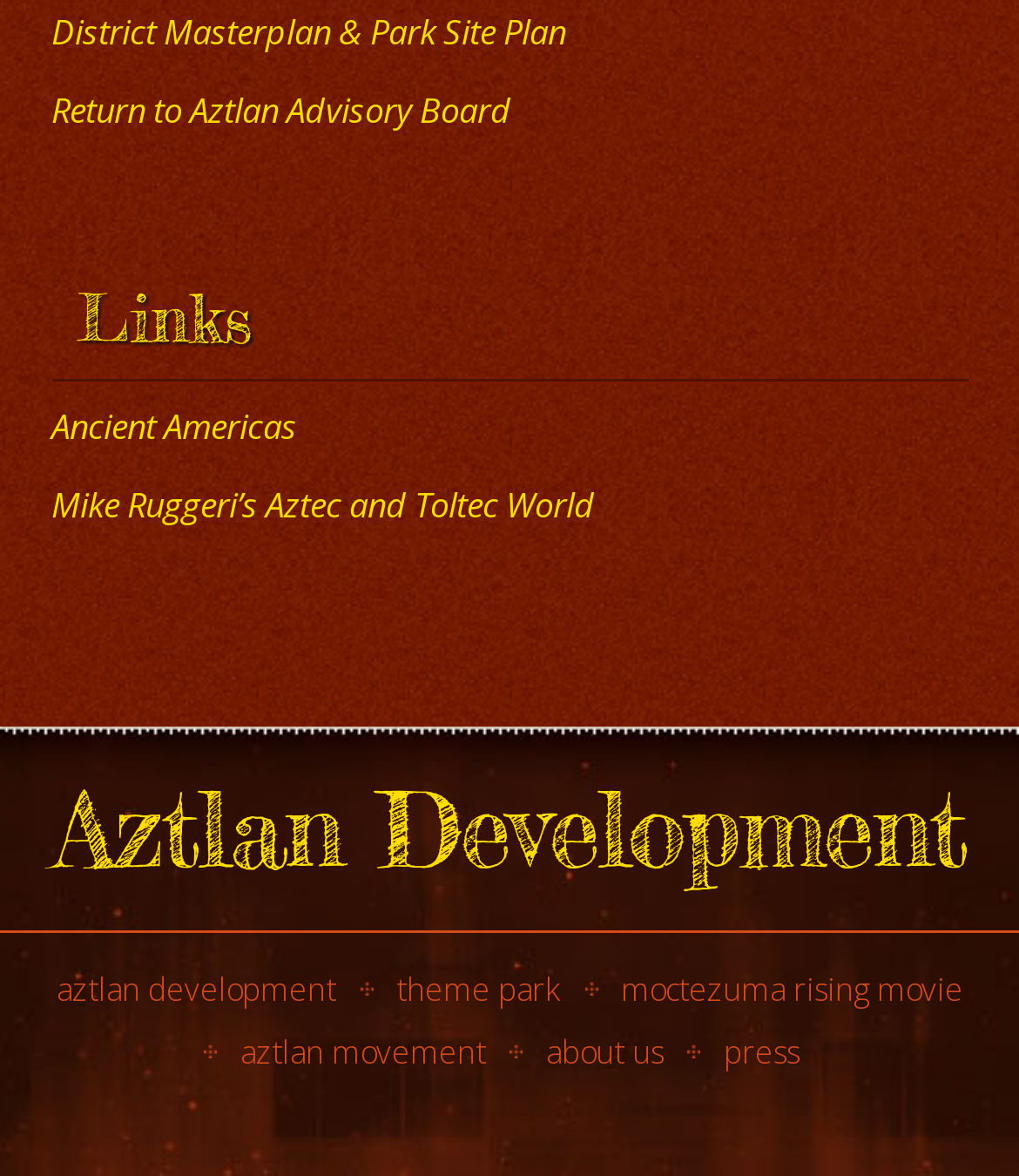Extract the bounding box coordinates for the UI element described as: "Moctezuma Rising Movie".

[0.609, 0.823, 0.945, 0.861]